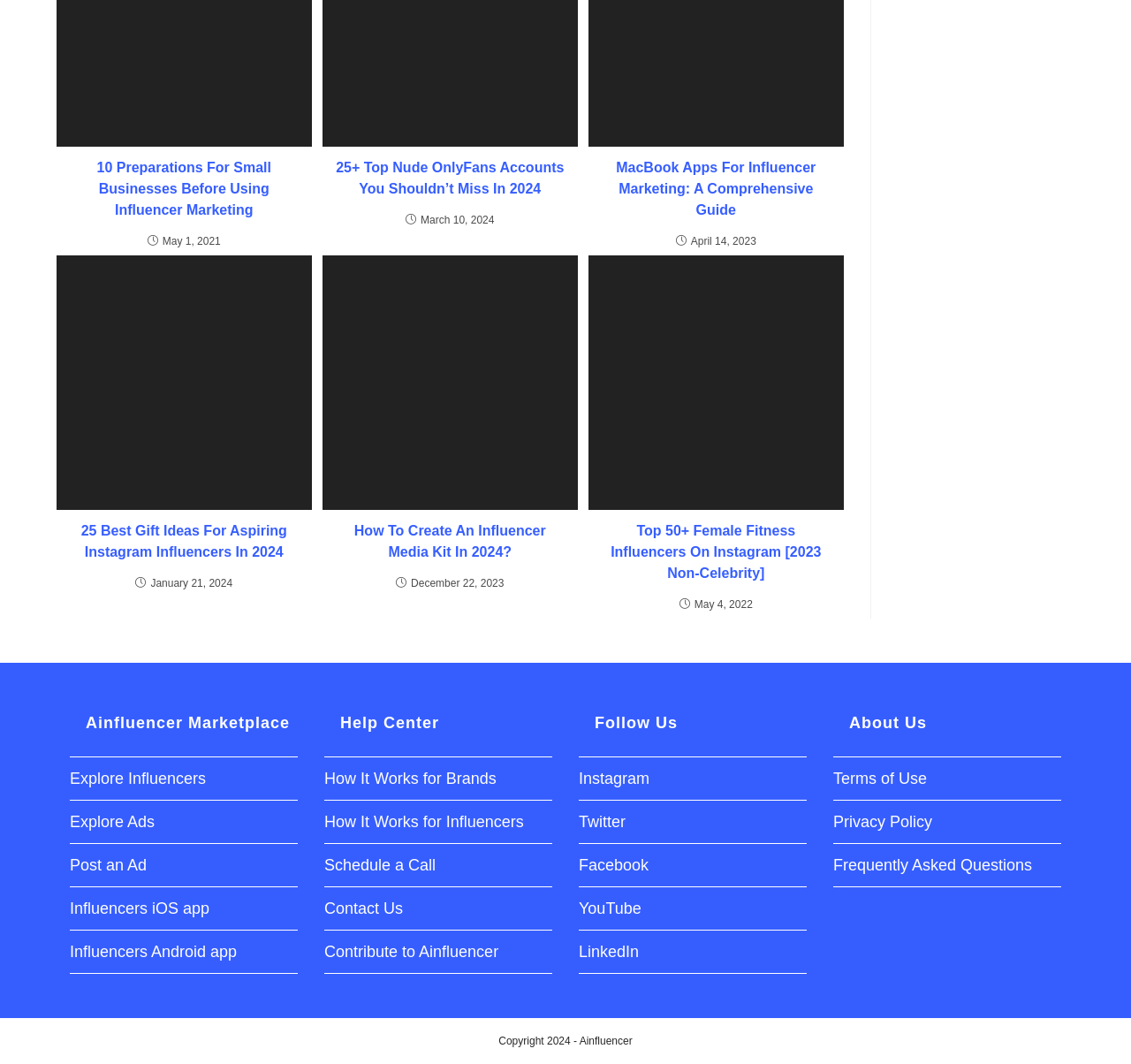Pinpoint the bounding box coordinates of the clickable area necessary to execute the following instruction: "Open the Search Bar". The coordinates should be given as four float numbers between 0 and 1, namely [left, top, right, bottom].

None